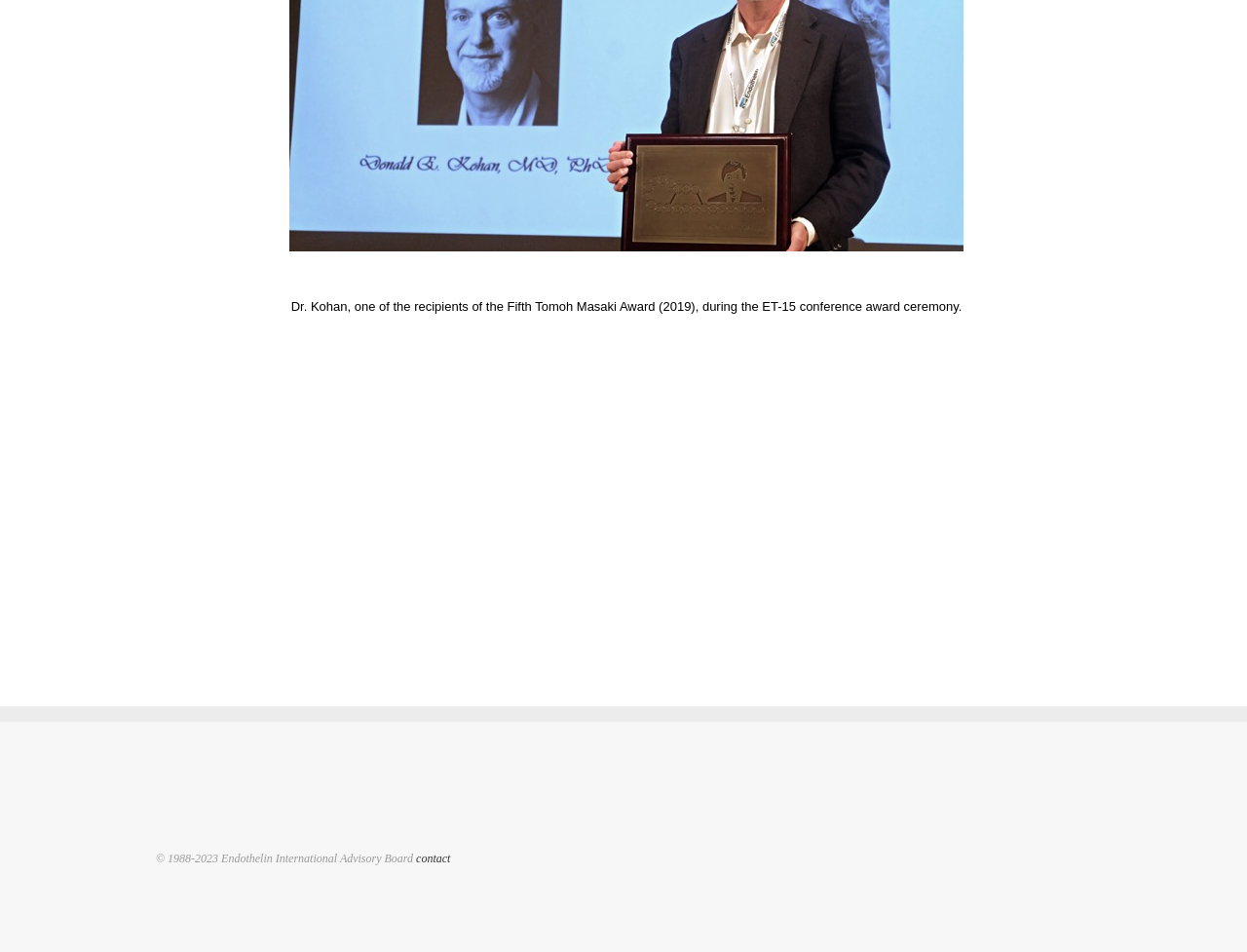Bounding box coordinates are to be given in the format (top-left x, top-left y, bottom-right x, bottom-right y). All values must be floating point numbers between 0 and 1. Provide the bounding box coordinate for the UI element described as: contact

[0.334, 0.895, 0.361, 0.909]